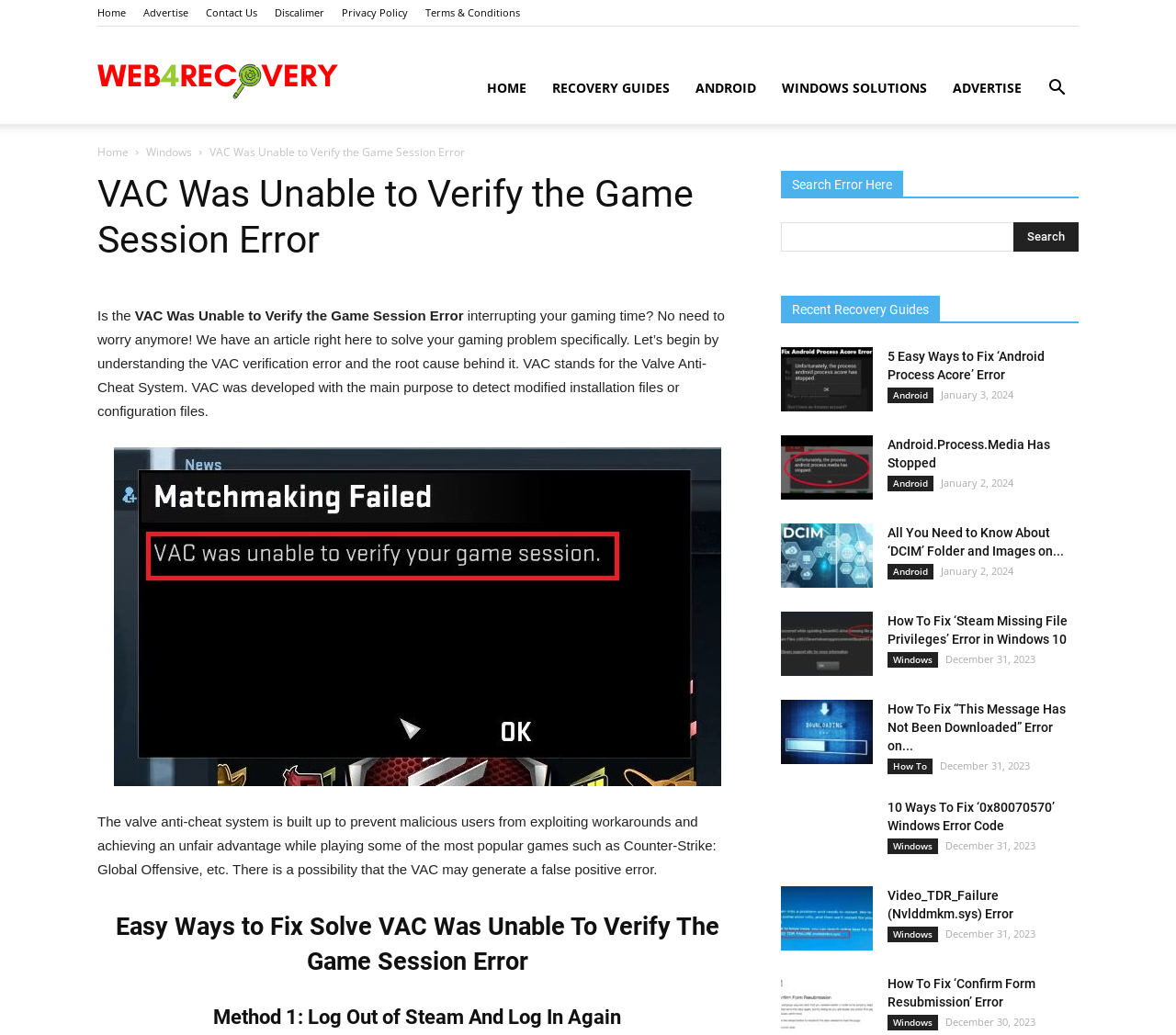Locate the bounding box coordinates of the area that needs to be clicked to fulfill the following instruction: "Search for an error". The coordinates should be in the format of four float numbers between 0 and 1, namely [left, top, right, bottom].

[0.664, 0.215, 0.917, 0.243]